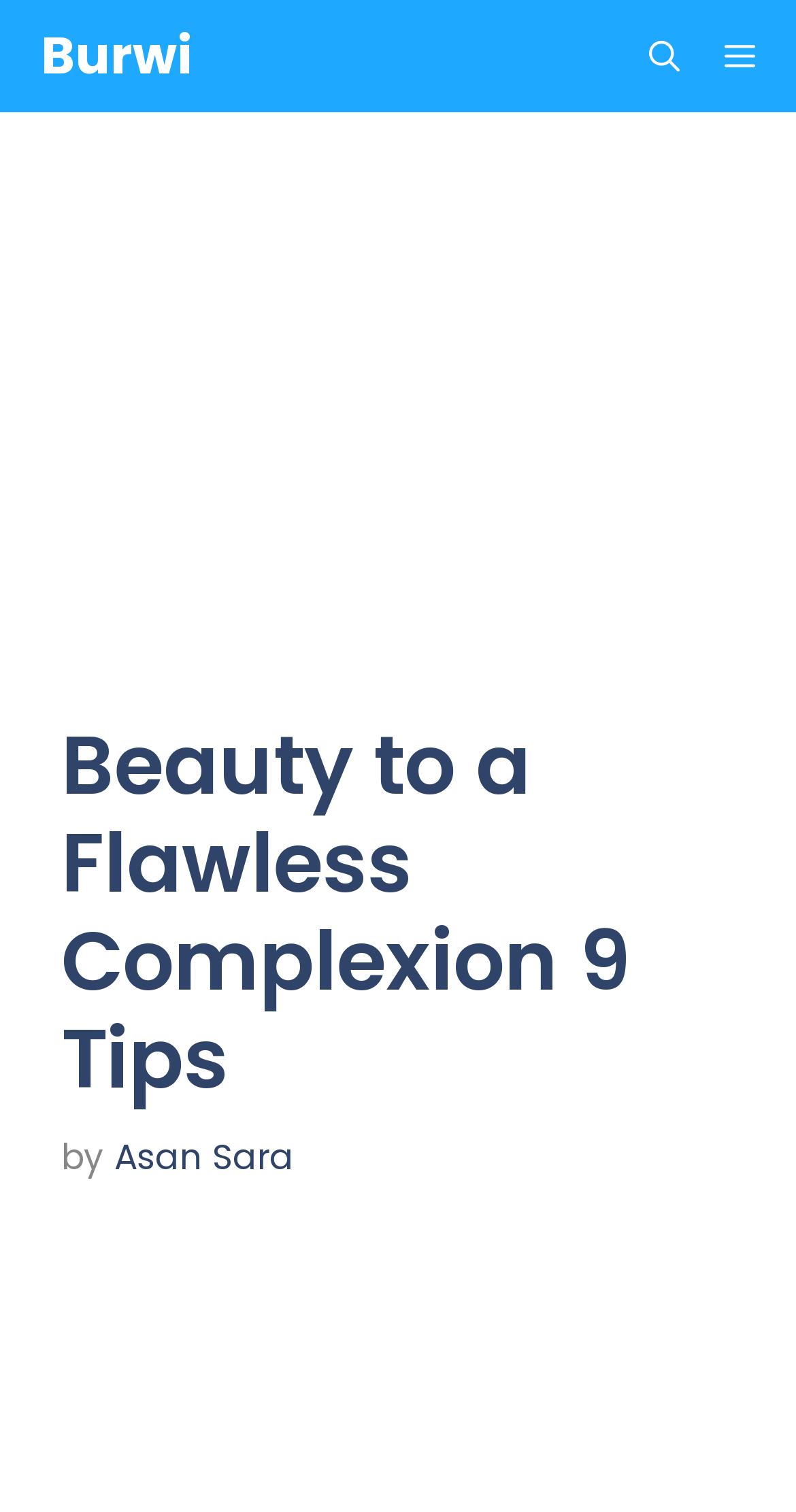Respond with a single word or phrase to the following question:
What is the name of the website?

Burwi